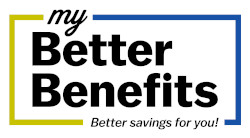What colors are used in the design?
Please provide a single word or phrase based on the screenshot.

Yellow, blue, and black